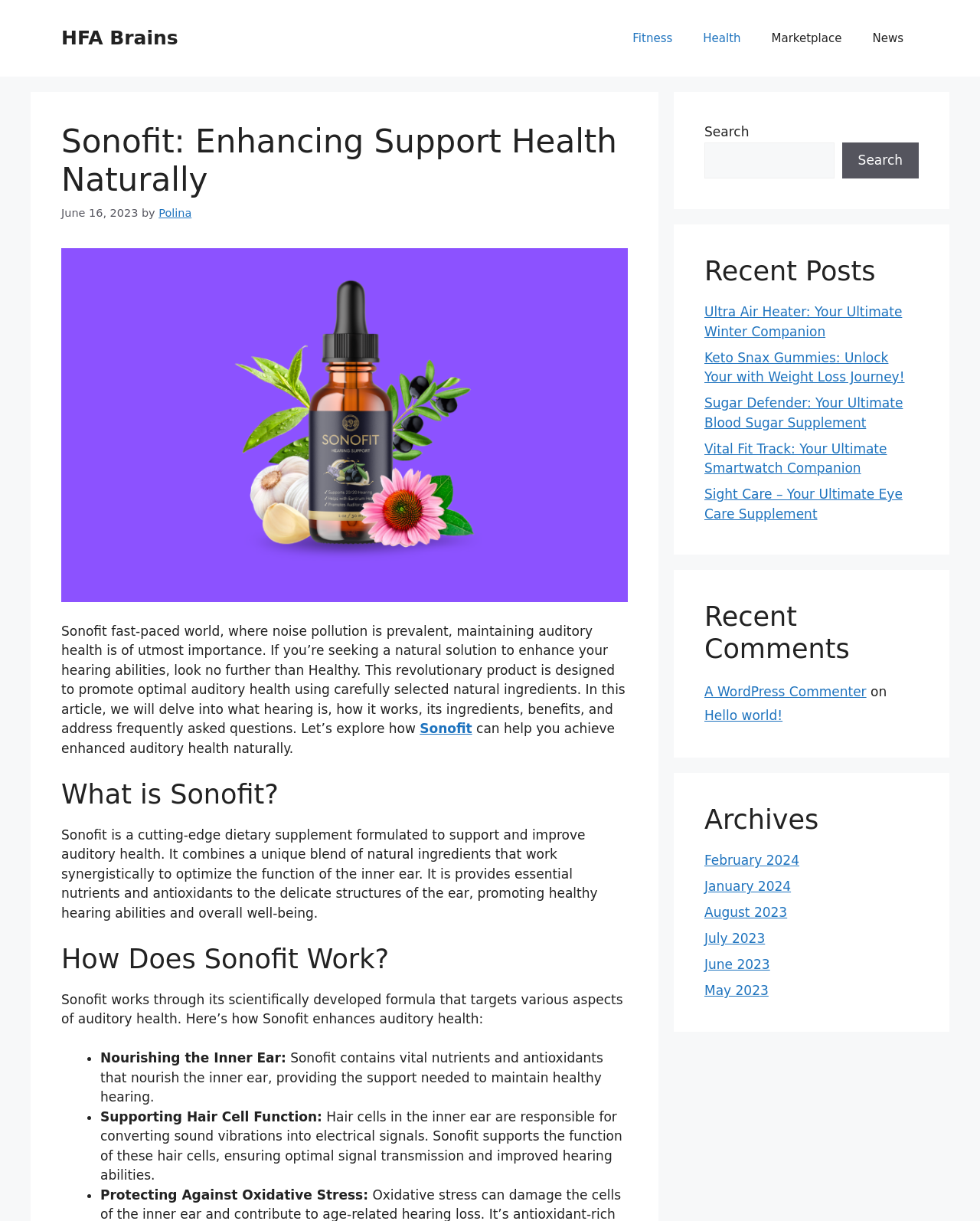Using the description "Fitness", predict the bounding box of the relevant HTML element.

[0.63, 0.013, 0.702, 0.05]